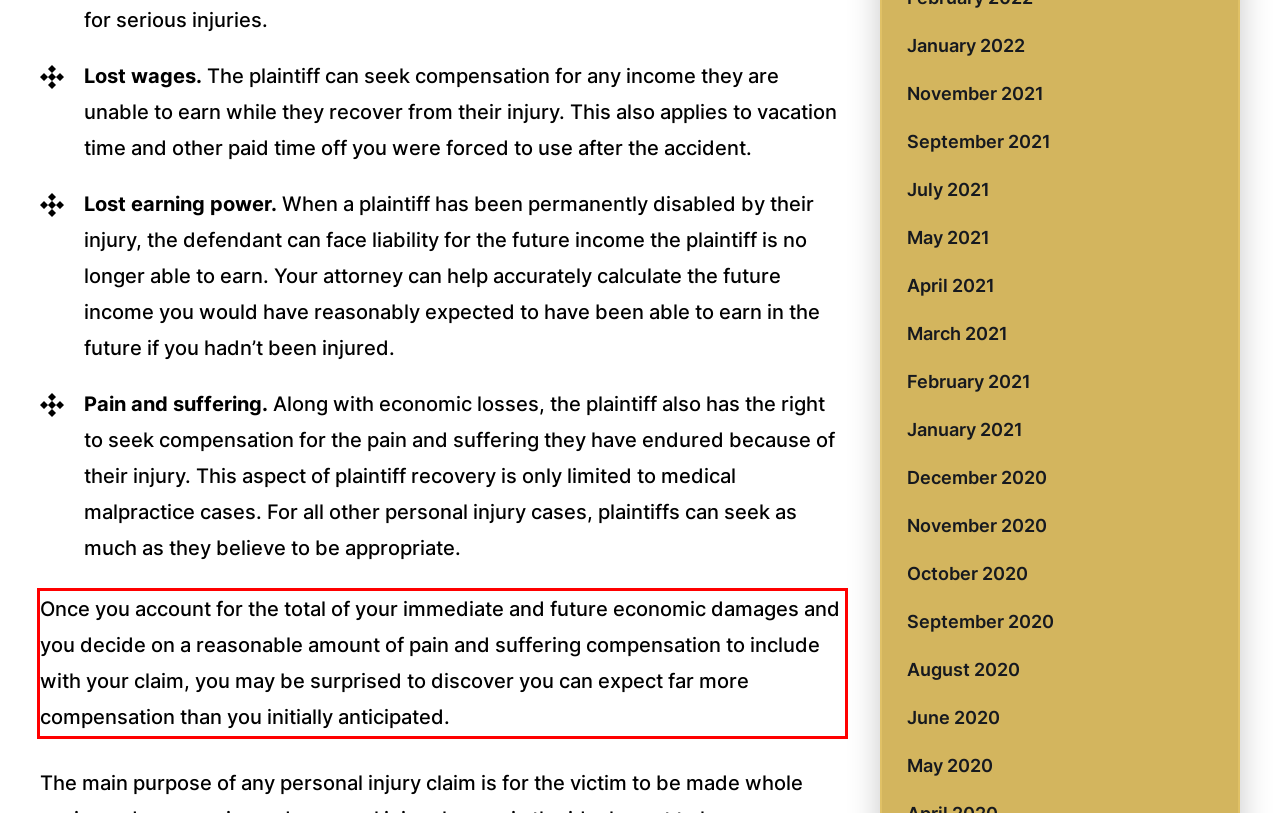There is a UI element on the webpage screenshot marked by a red bounding box. Extract and generate the text content from within this red box.

Once you account for the total of your immediate and future economic damages and you decide on a reasonable amount of pain and suffering compensation to include with your claim, you may be surprised to discover you can expect far more compensation than you initially anticipated.